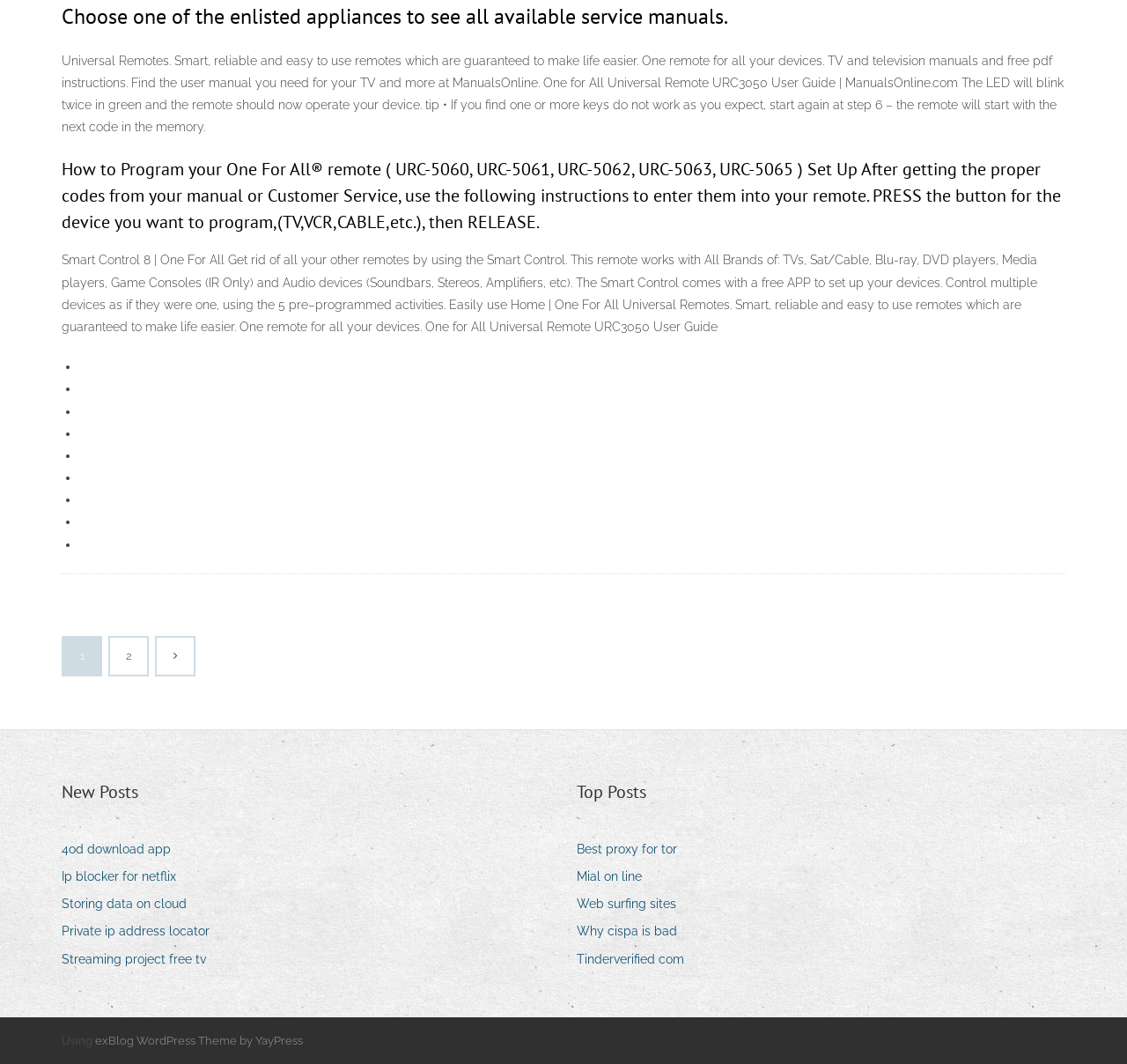Using the element description provided, determine the bounding box coordinates in the format (top-left x, top-left y, bottom-right x, bottom-right y). Ensure that all values are floating point numbers between 0 and 1. Element description: Set Your Own Rules

None